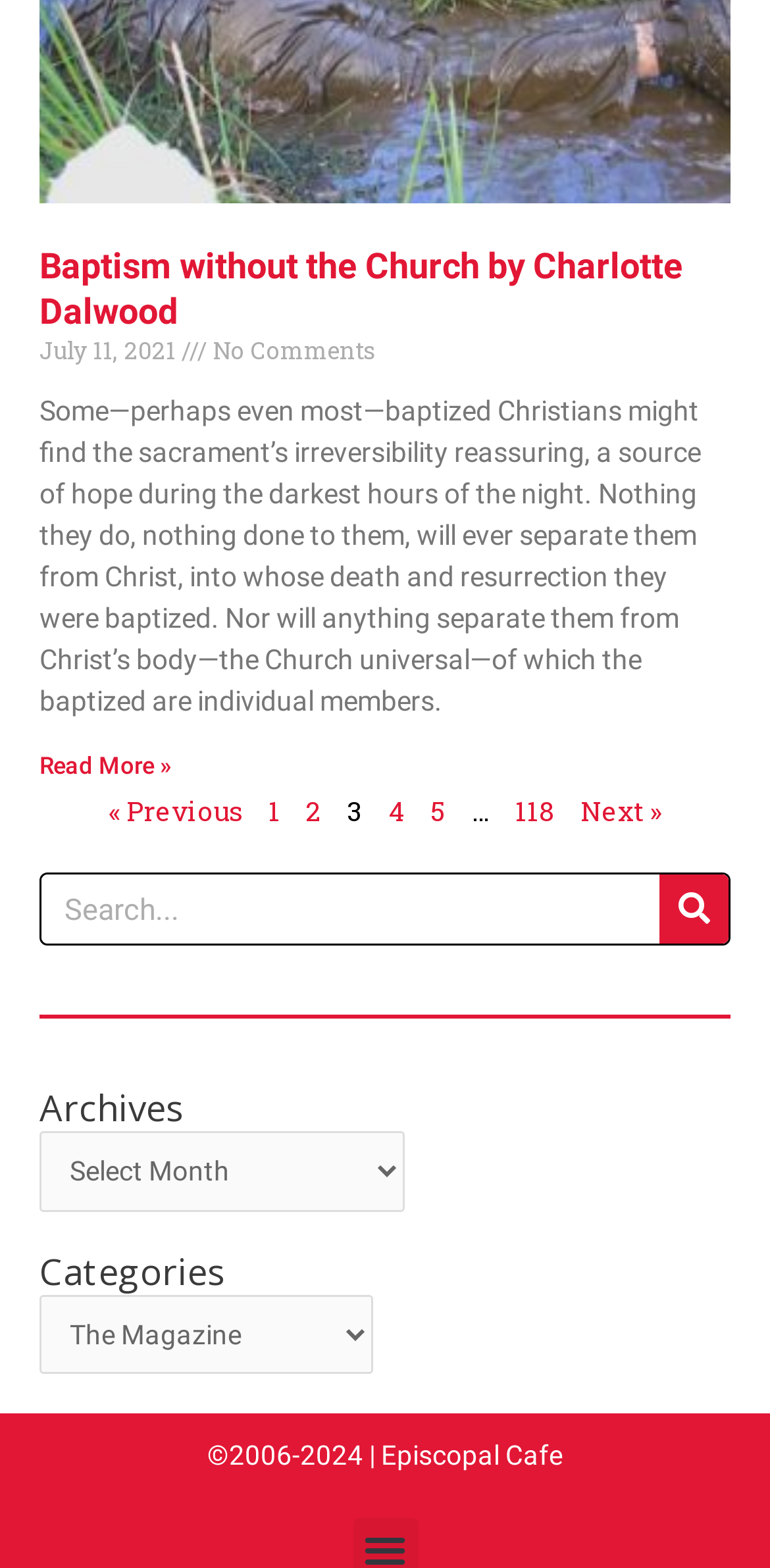Carefully examine the image and provide an in-depth answer to the question: What is the copyright year range of the website?

The copyright year range of the website can be found in the StaticText element at the bottom of the webpage, which reads '©2006-2024 | Episcopal Cafe'.